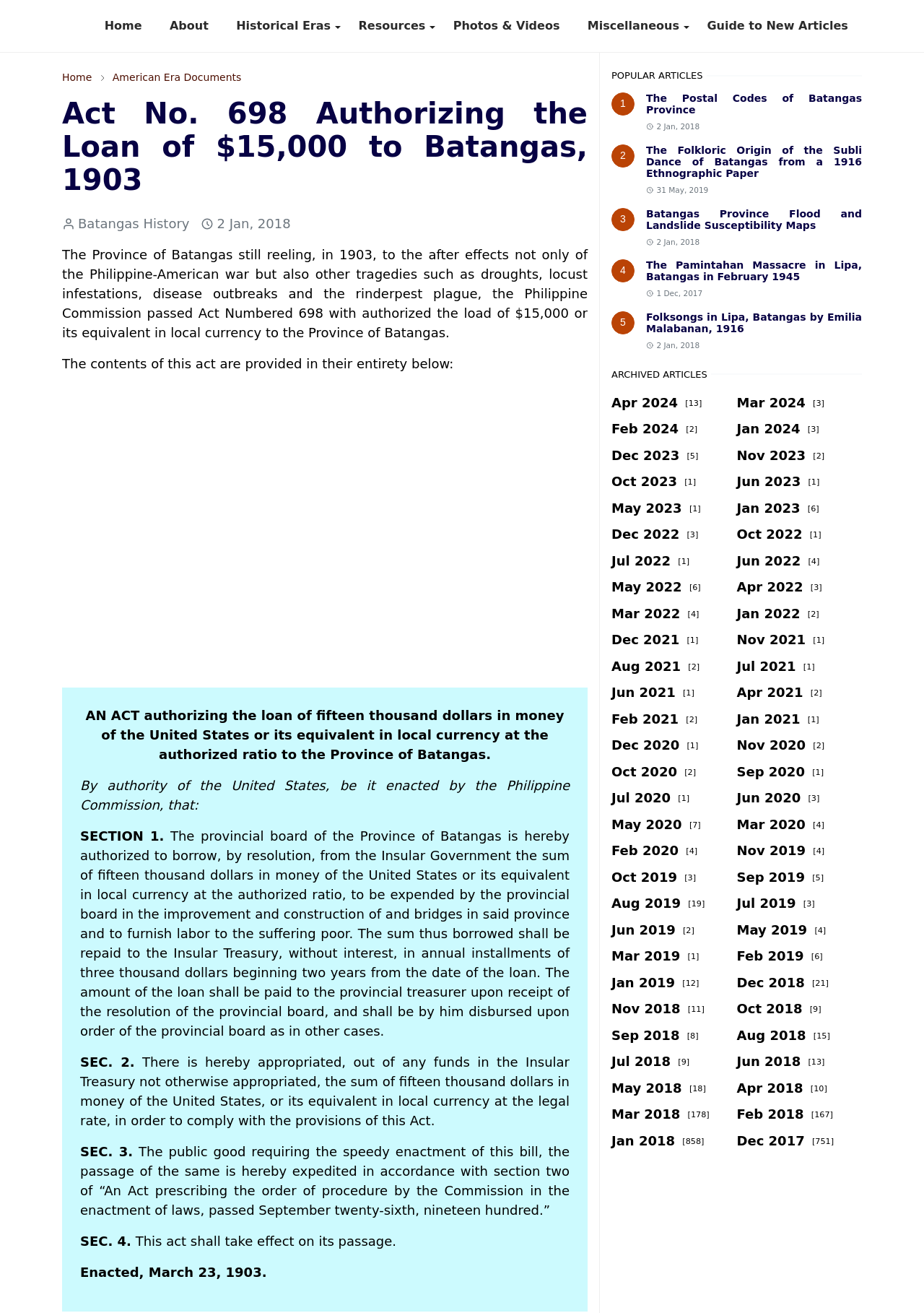Determine the bounding box coordinates of the clickable region to follow the instruction: "Read the 'Act No. 698 Authorizing the Loan of $15,000 to Batangas, 1903' article".

[0.067, 0.074, 0.636, 0.15]